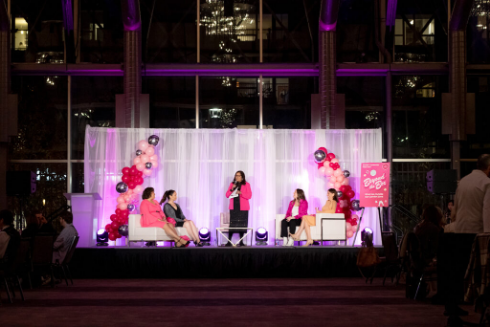How many panelists are seated on the couches?
Examine the screenshot and reply with a single word or phrase.

Four